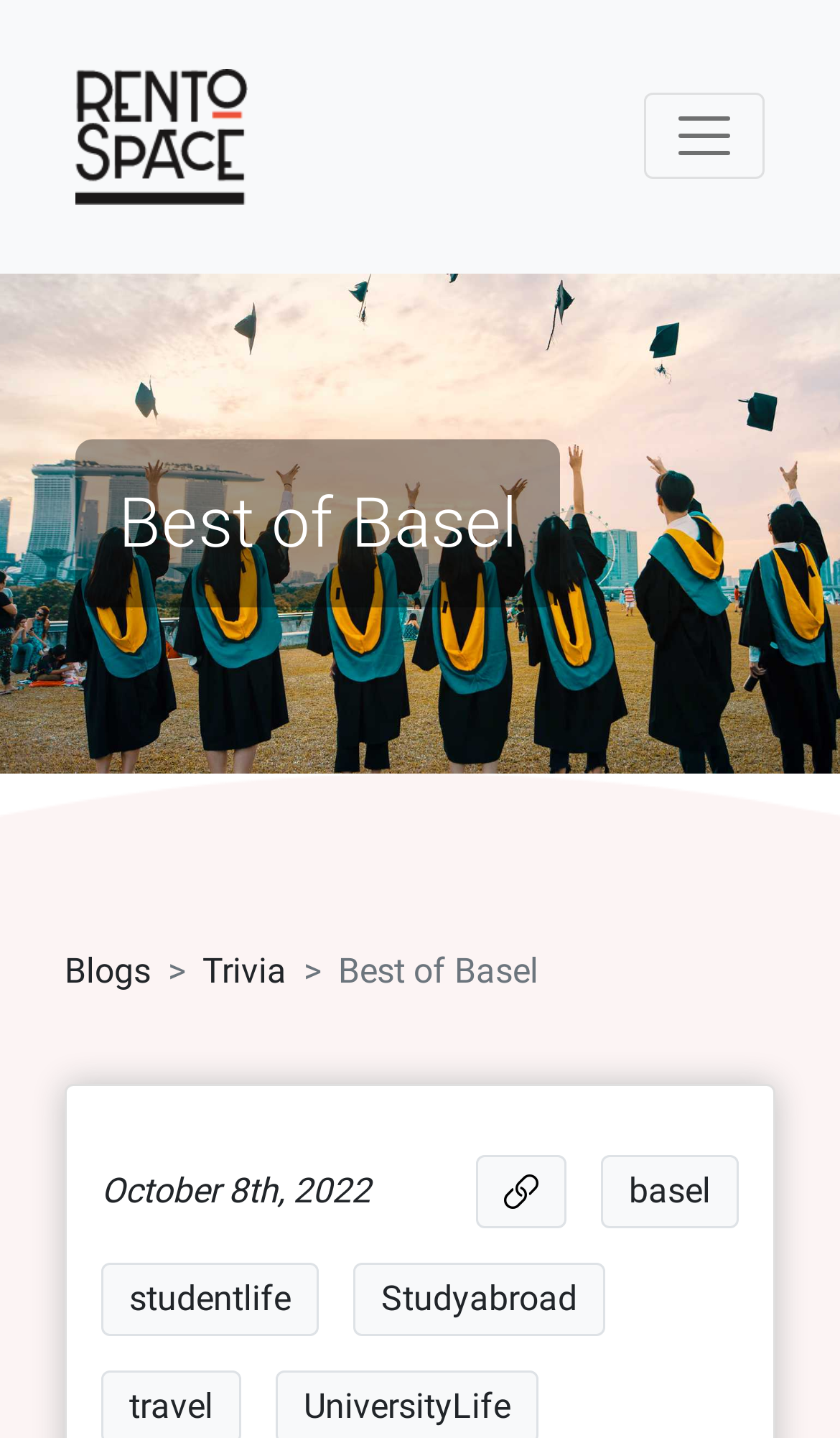Write an exhaustive caption that covers the webpage's main aspects.

The webpage is titled "Best of Basel – RentOspace" and features a prominent link to "RentOspace" at the top left, accompanied by an image with the same name. To the top right, there is a button to toggle navigation. 

Below the title, a large heading "Best of Basel" is centered. Underneath, a navigation bar with a breadcrumb trail is displayed, containing links to "Blogs", "Trivia", and a static text "Best of Basel". 

Further down, a static text "October 8th, 2022" is positioned near the top left. To its right, there is a link with a clipboard icon, accompanied by a generic element "Copy to clipboard". 

Below these elements, a series of links are arranged horizontally, including "basel", "studentlife", "Studyabroad", "travel", and "UniversityLife". These links are scattered across the middle and bottom sections of the page.